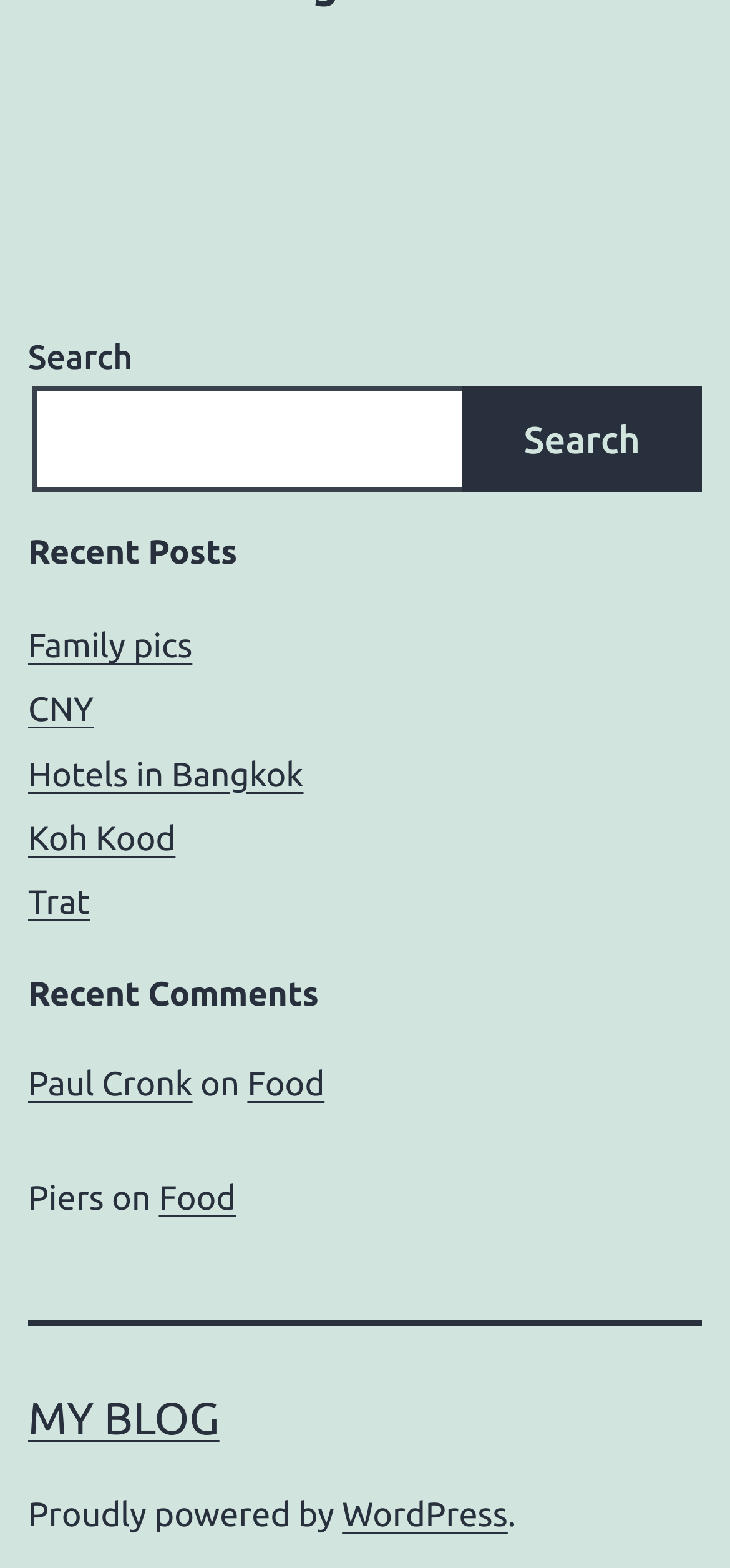Using the details from the image, please elaborate on the following question: What are the recent posts about?

The recent posts section lists several links, including 'Family pics', 'CNY', 'Hotels in Bangkok', 'Koh Kood', and 'Trat'. These titles suggest that the recent posts are about family, travel, and food.